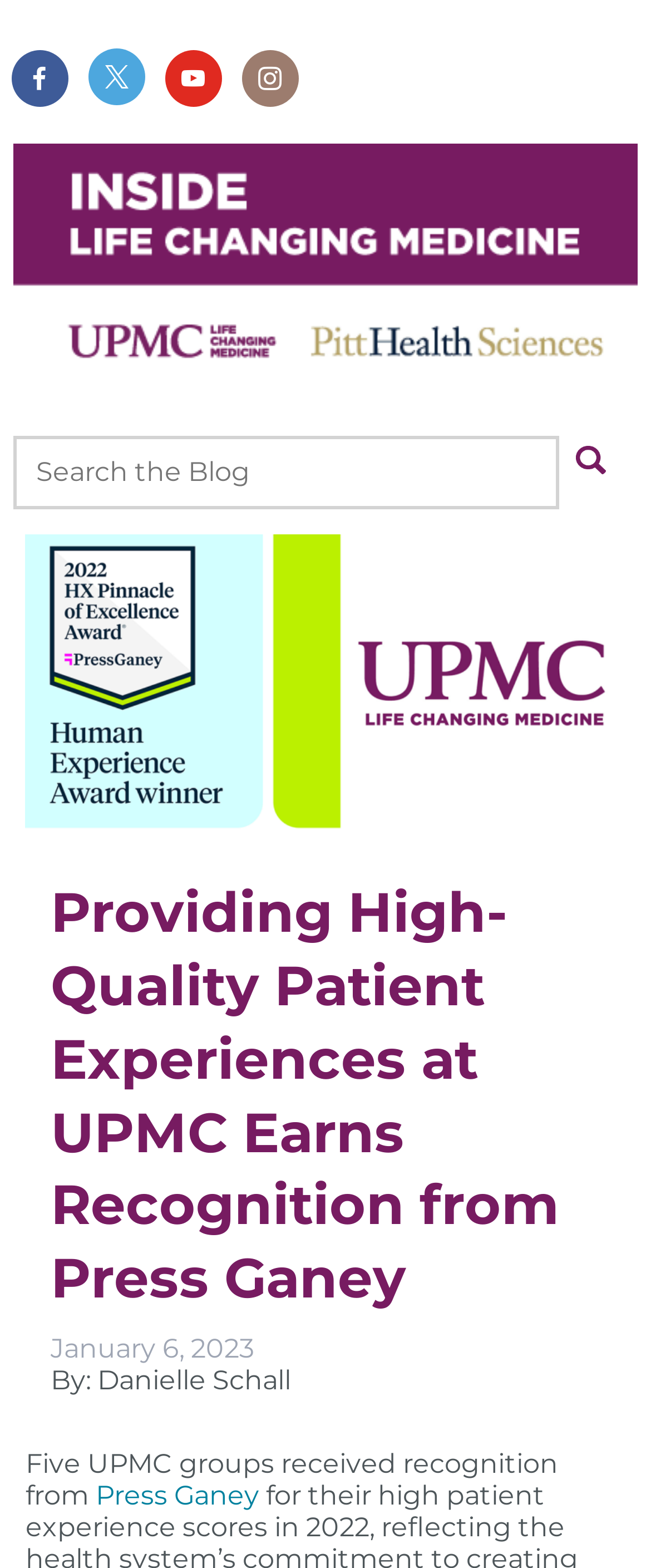Using the description: "Press Ganey", determine the UI element's bounding box coordinates. Ensure the coordinates are in the format of four float numbers between 0 and 1, i.e., [left, top, right, bottom].

[0.147, 0.944, 0.398, 0.964]